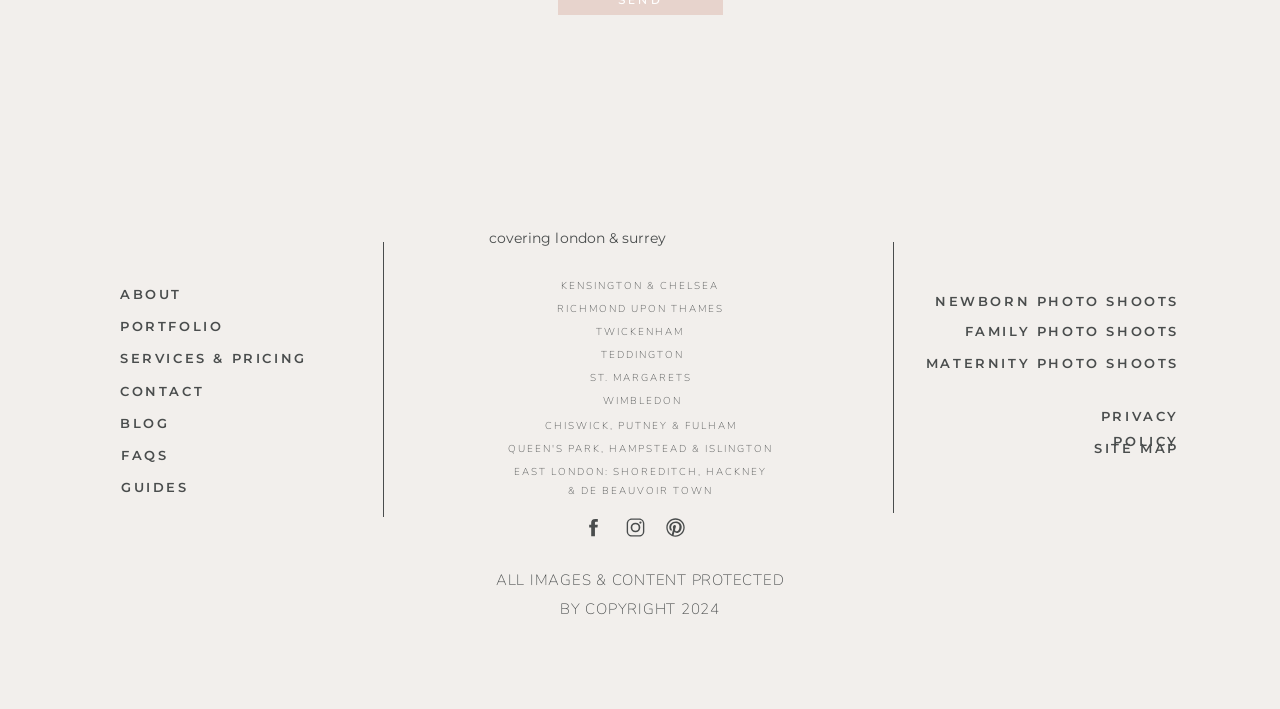What is the main topic of this website?
Answer the question with detailed information derived from the image.

Based on the links and text on the webpage, it appears that the website is focused on photography services, with links to different types of photo shoots and a portfolio.